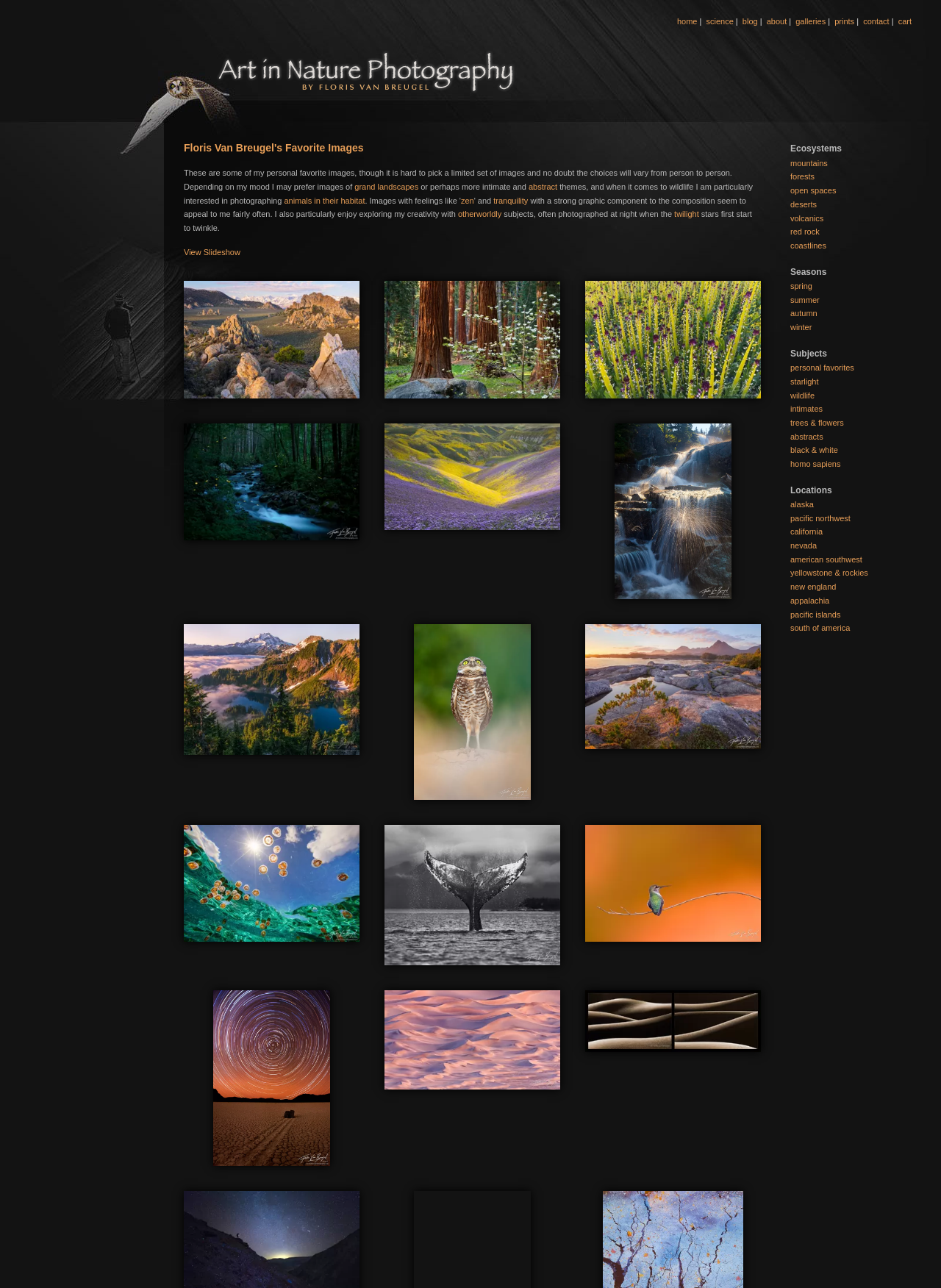What type of photography is featured on this webpage?
Please respond to the question with a detailed and well-explained answer.

Based on the webpage's content, including the title 'Floris van Breugel's Favorite Images | Art in Nature Photography' and the various image links with descriptive text, it is clear that the webpage features nature photography.